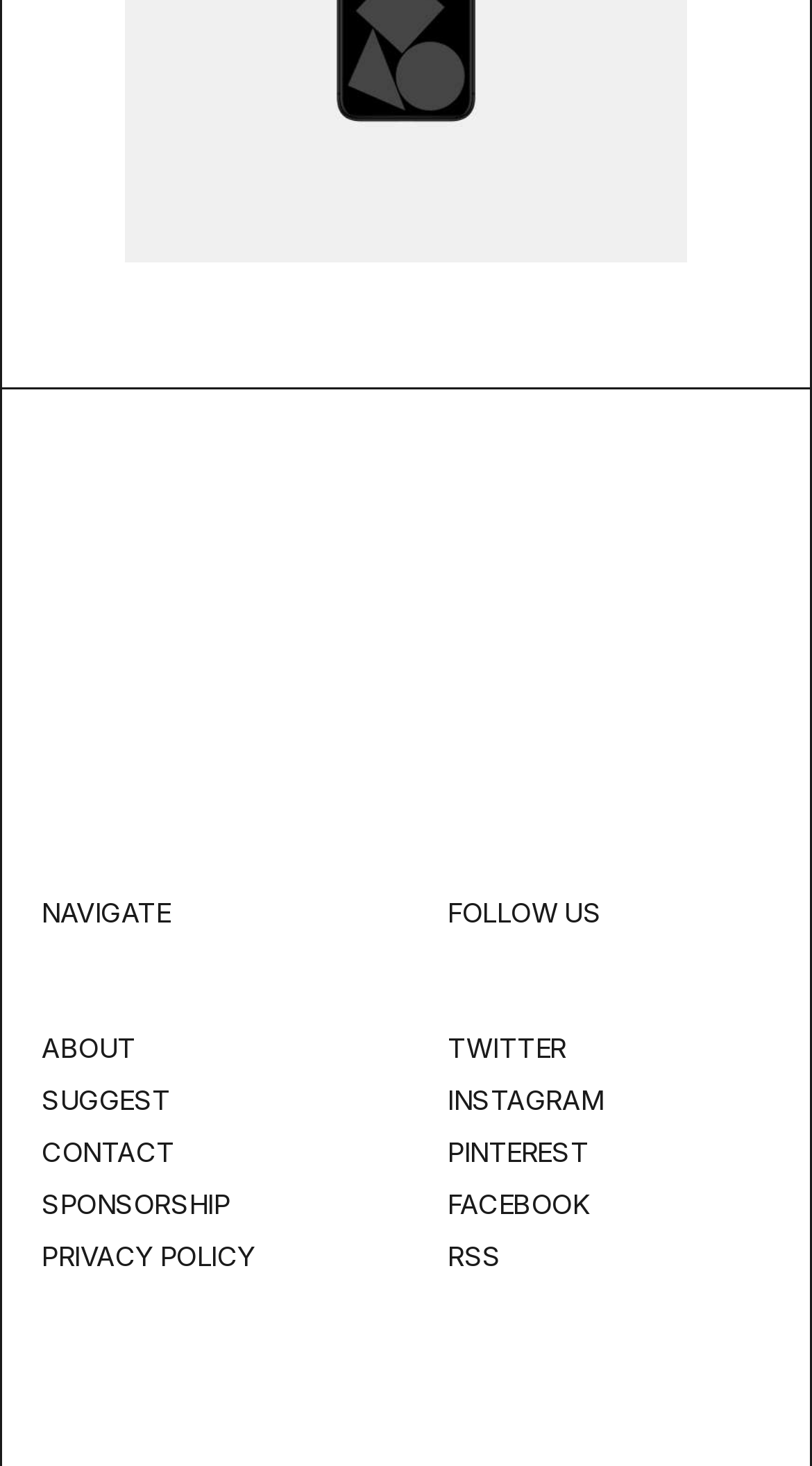Answer the question using only a single word or phrase: 
How many social media links are there?

5